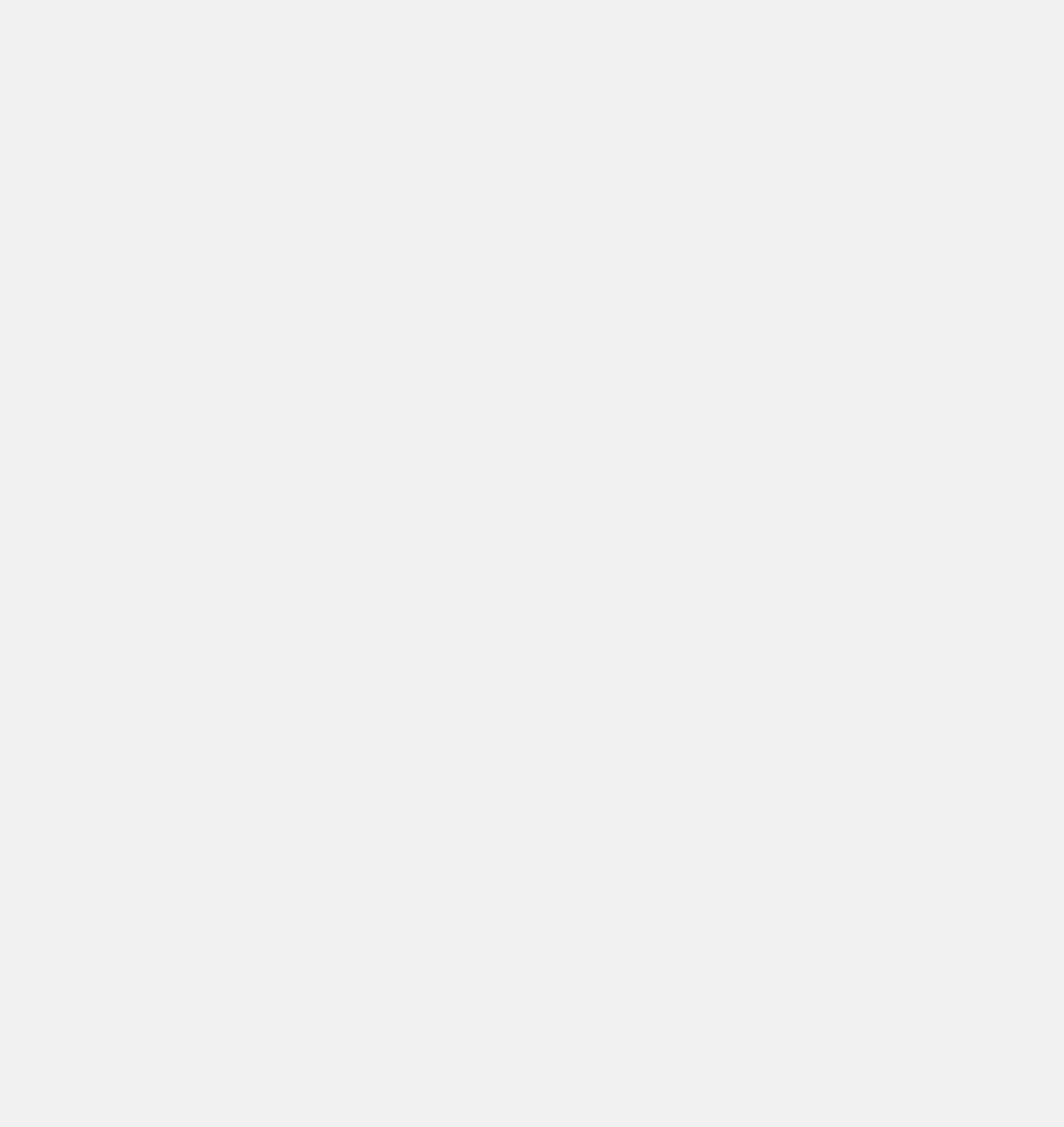Use the information in the screenshot to answer the question comprehensively: Do all links have similar widths?

By examining the x1 and x2 coordinates of each link's bounding box, I found that all links have similar widths, with the x2 value consistently around 0.77-0.79 and the x1 value consistently around 0.742. This suggests that the links are aligned and have similar widths.